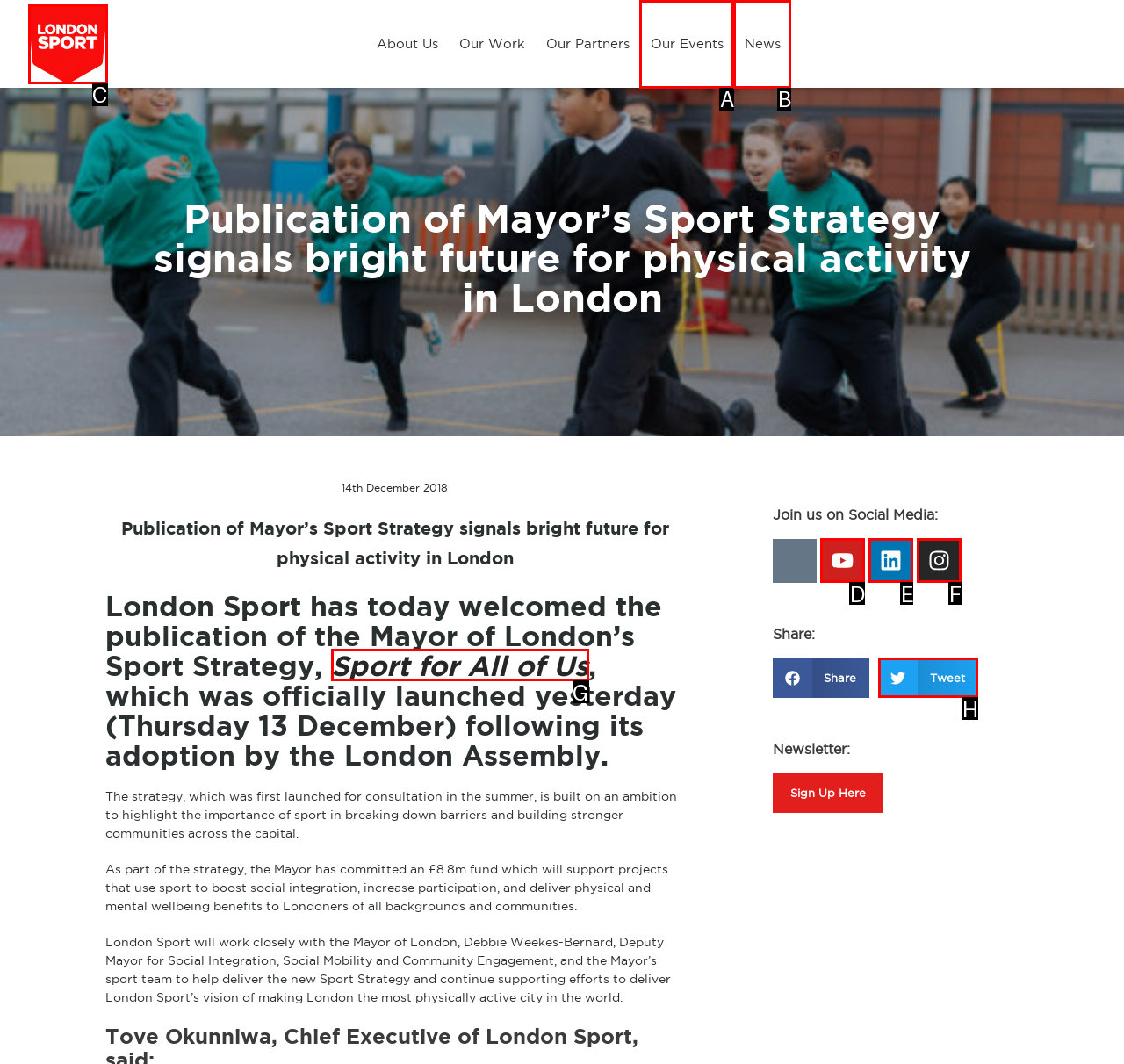Given the description: alt="ls-logo" title="ls-logo", select the HTML element that best matches it. Reply with the letter of your chosen option.

C